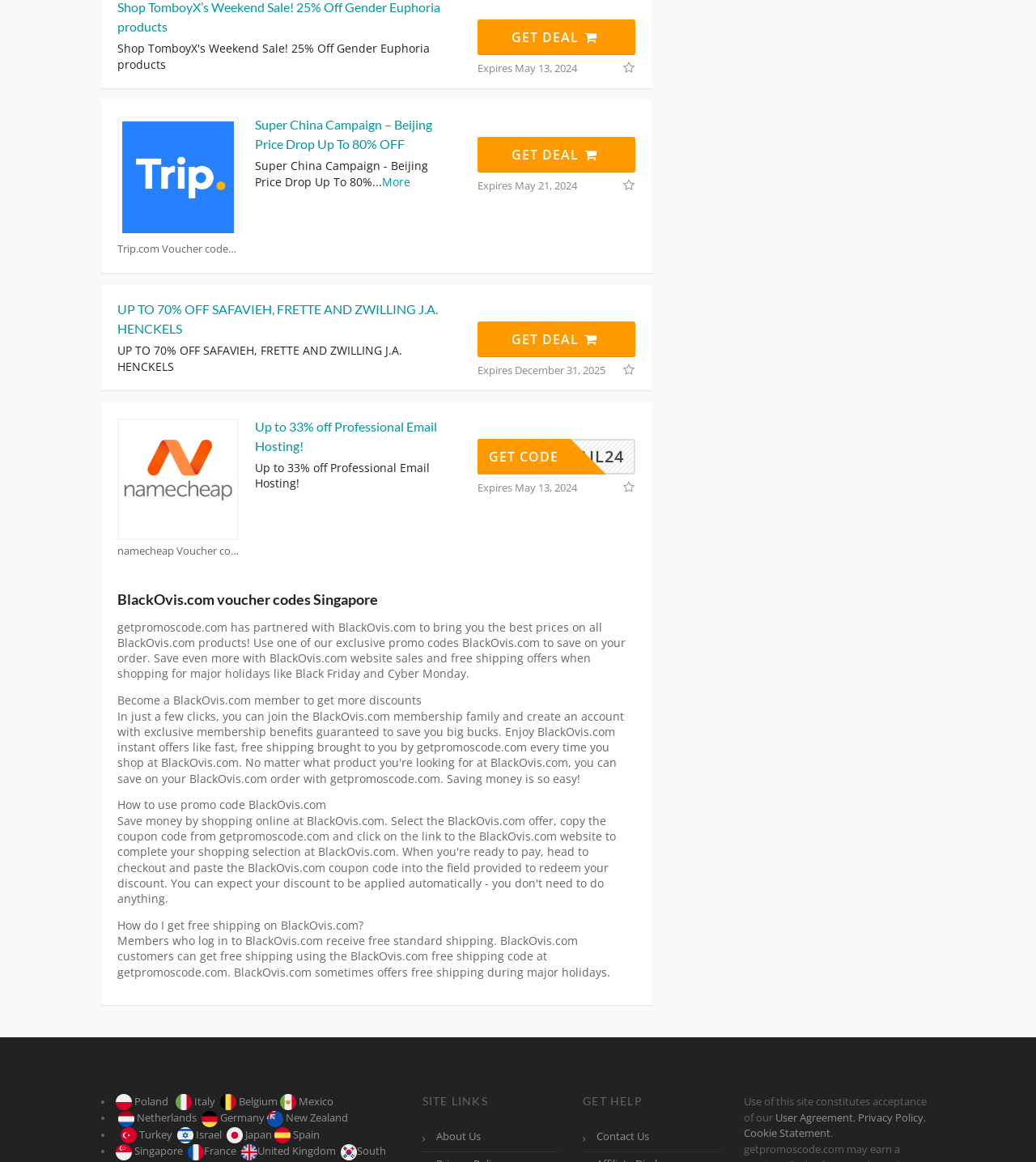Locate the bounding box coordinates of the clickable element to fulfill the following instruction: "Check SITE LINKS". Provide the coordinates as four float numbers between 0 and 1 in the format [left, top, right, bottom].

[0.408, 0.941, 0.541, 0.954]